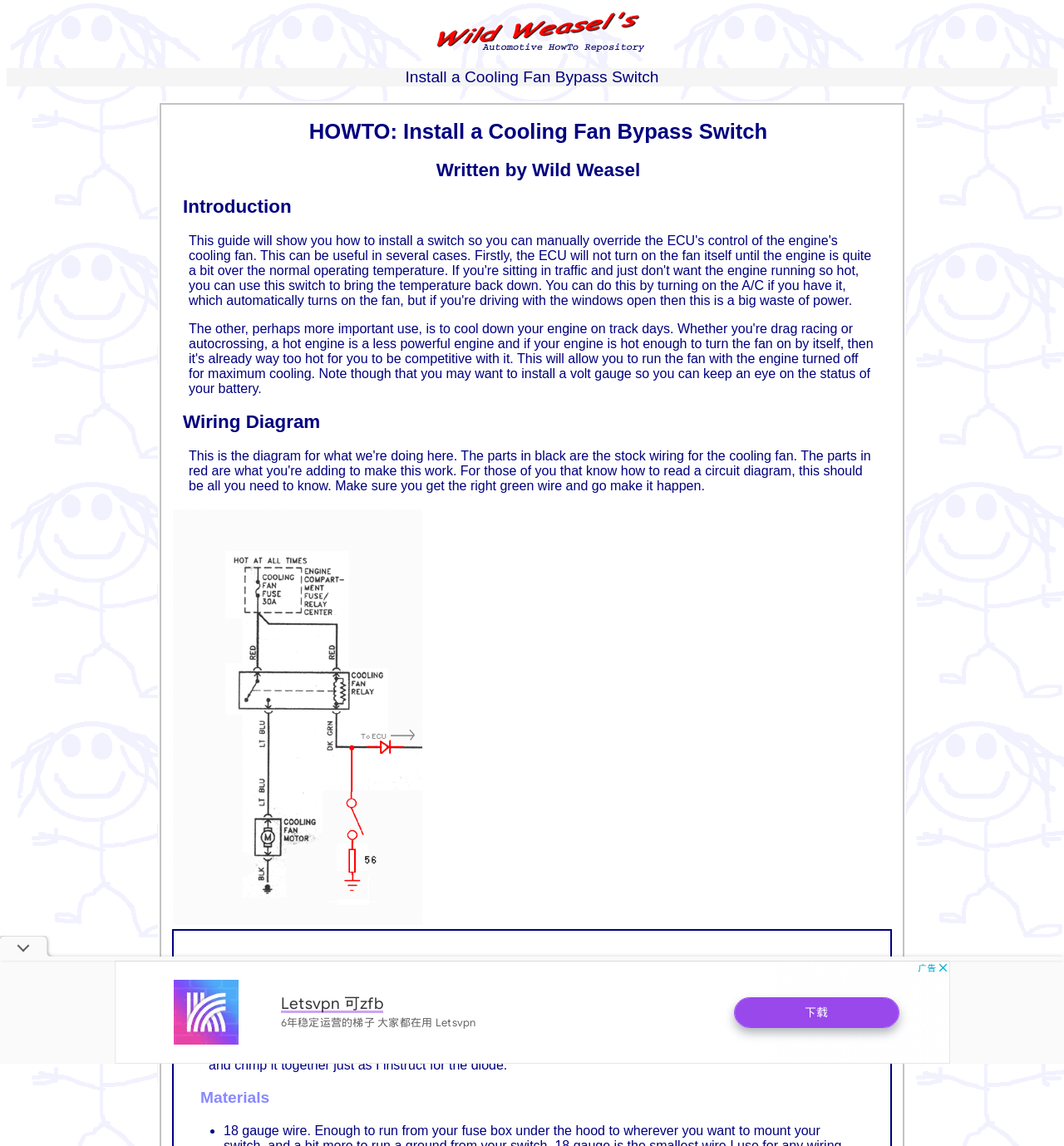How many sections are there in the tutorial?
Based on the image, provide a one-word or brief-phrase response.

4